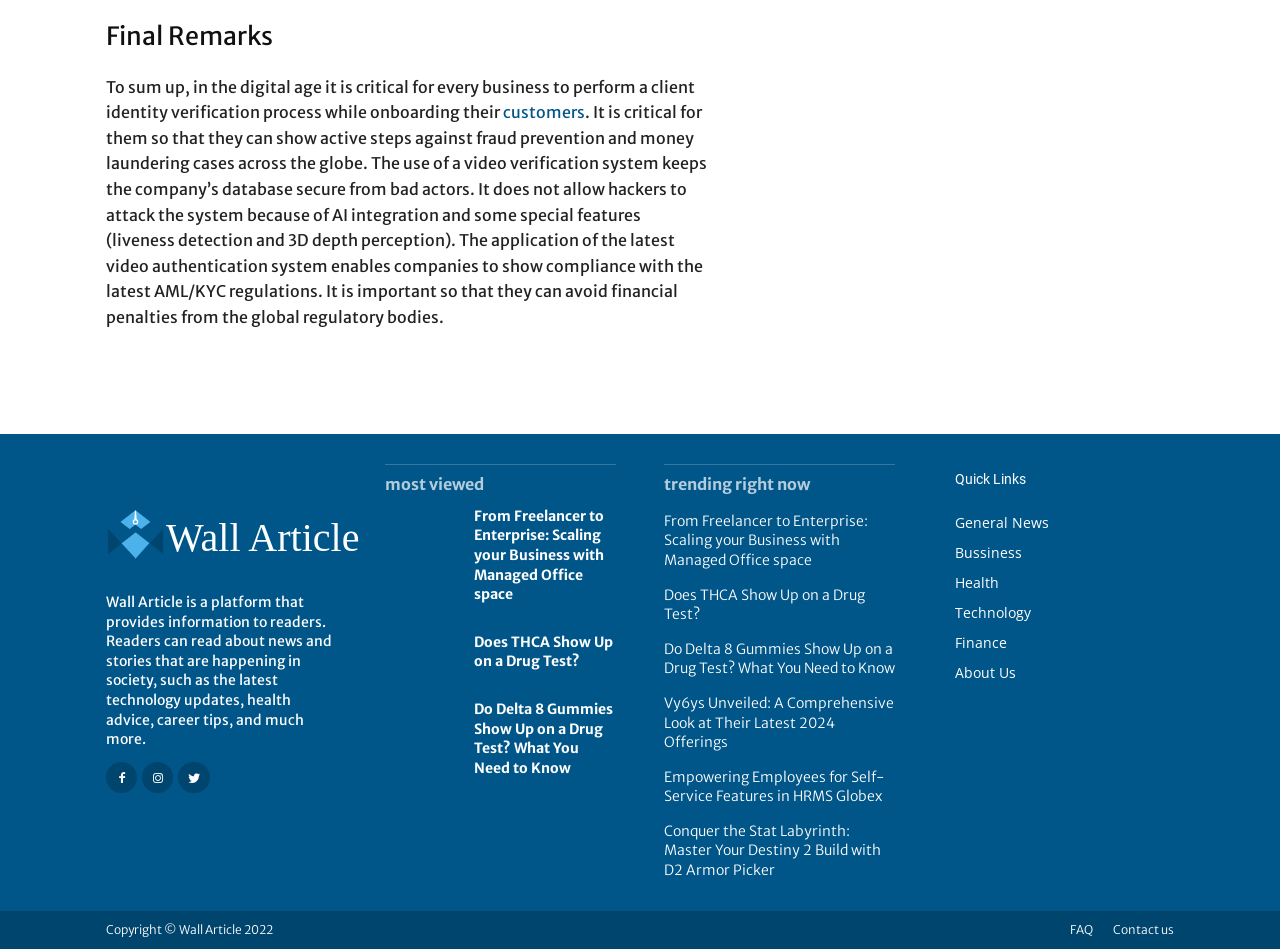Determine the bounding box for the UI element described here: "About Us".

[0.746, 0.698, 0.794, 0.718]